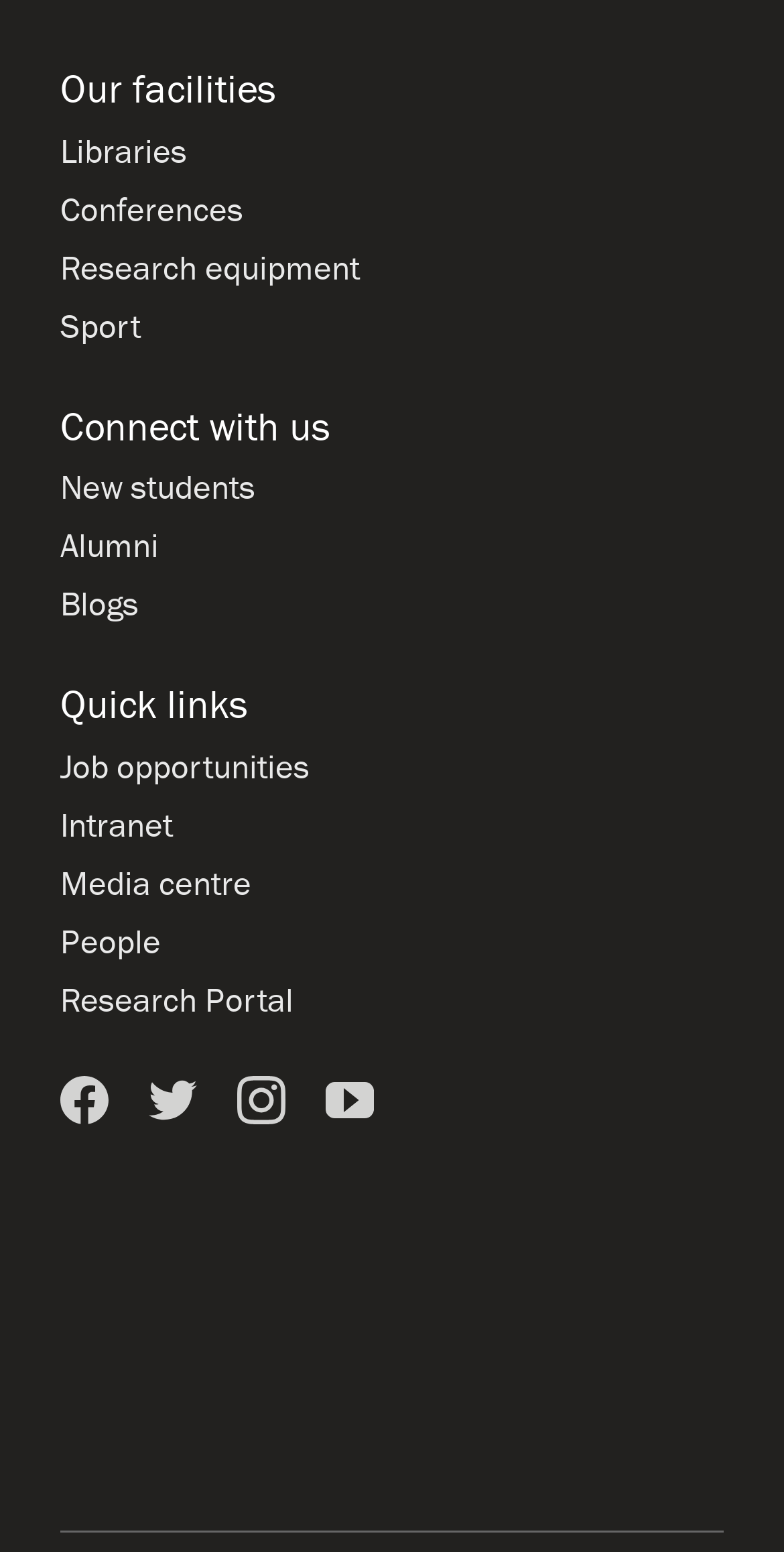Identify the bounding box of the UI component described as: "Libraries".

[0.077, 0.085, 0.238, 0.111]